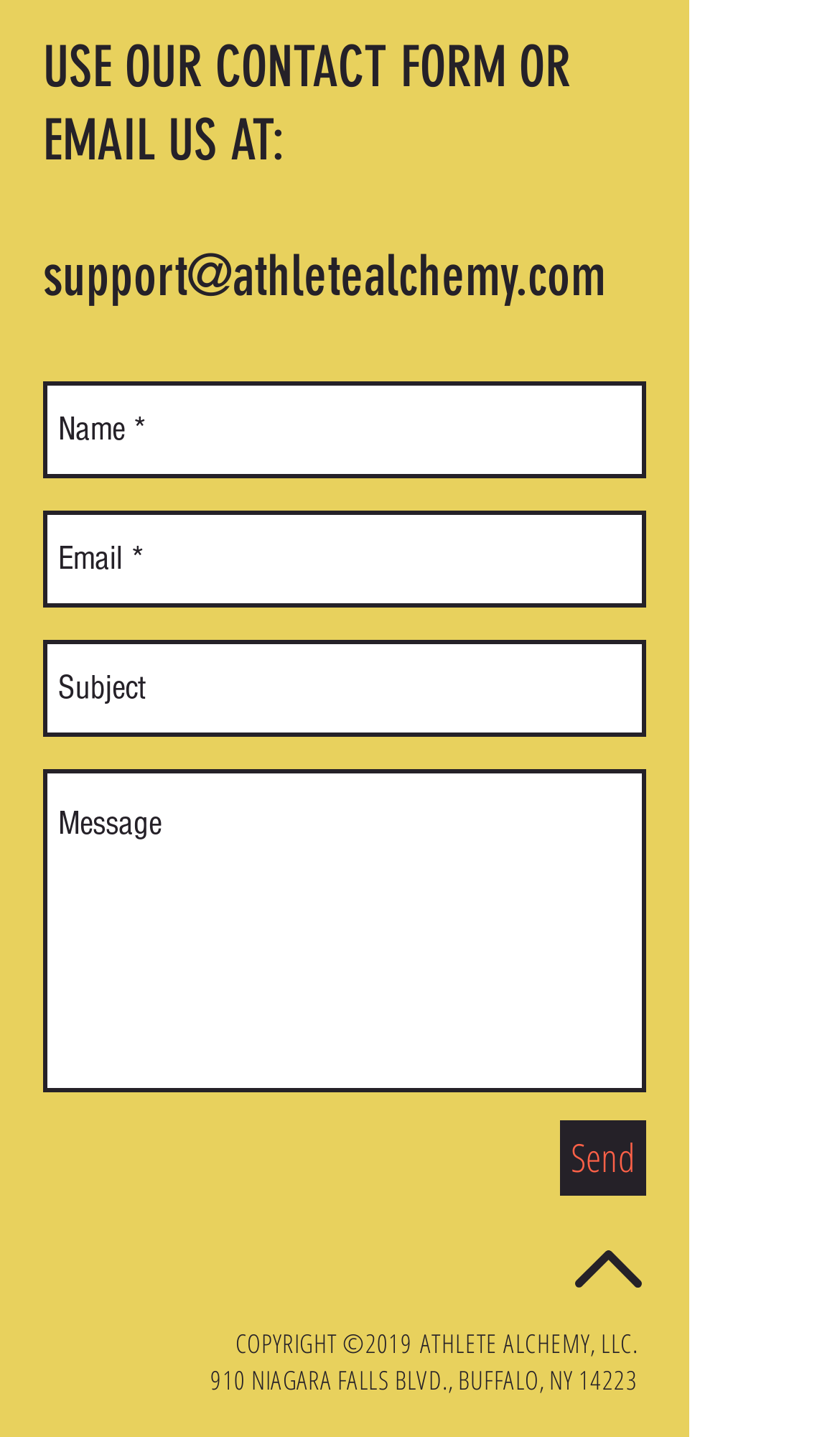How many social media links are there?
Based on the image, answer the question with a single word or brief phrase.

3